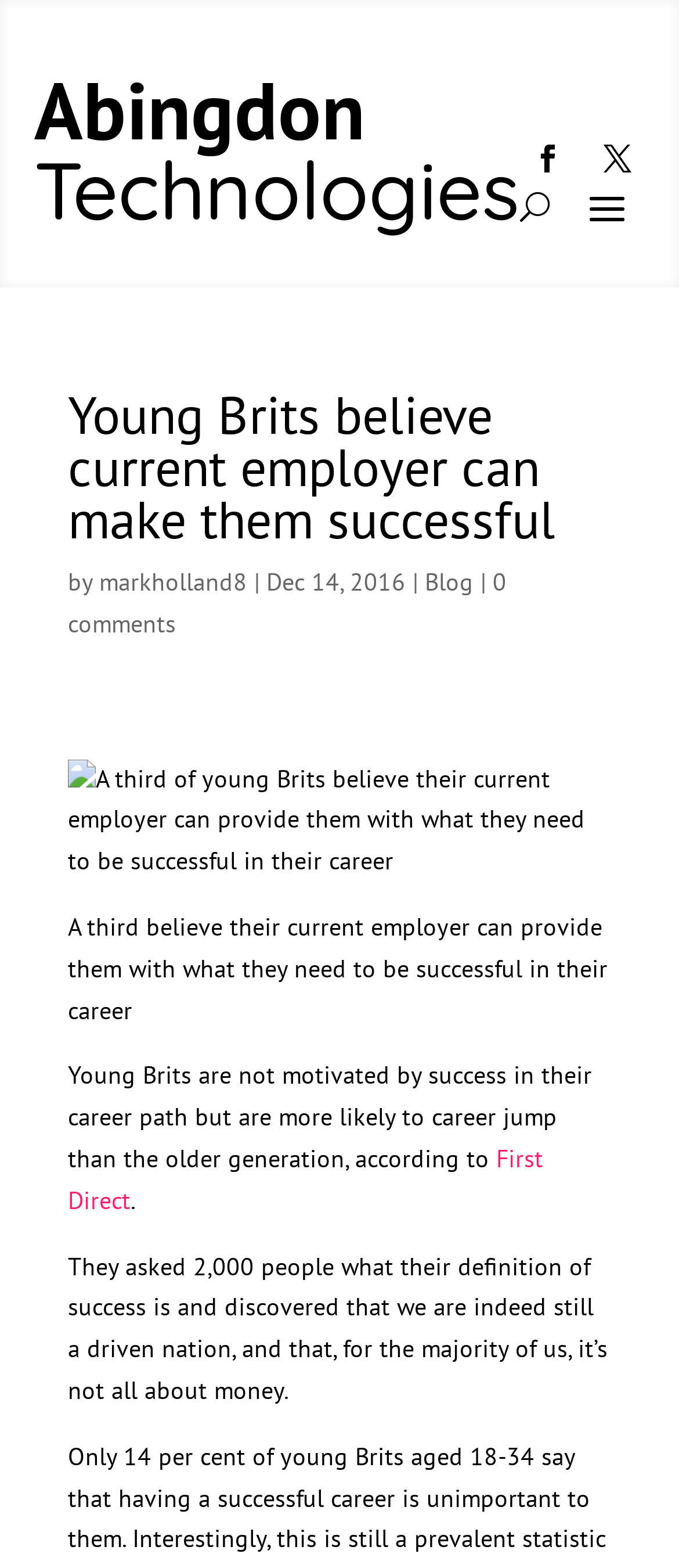Determine the bounding box coordinates for the HTML element described here: "First Direct".

[0.1, 0.729, 0.8, 0.775]